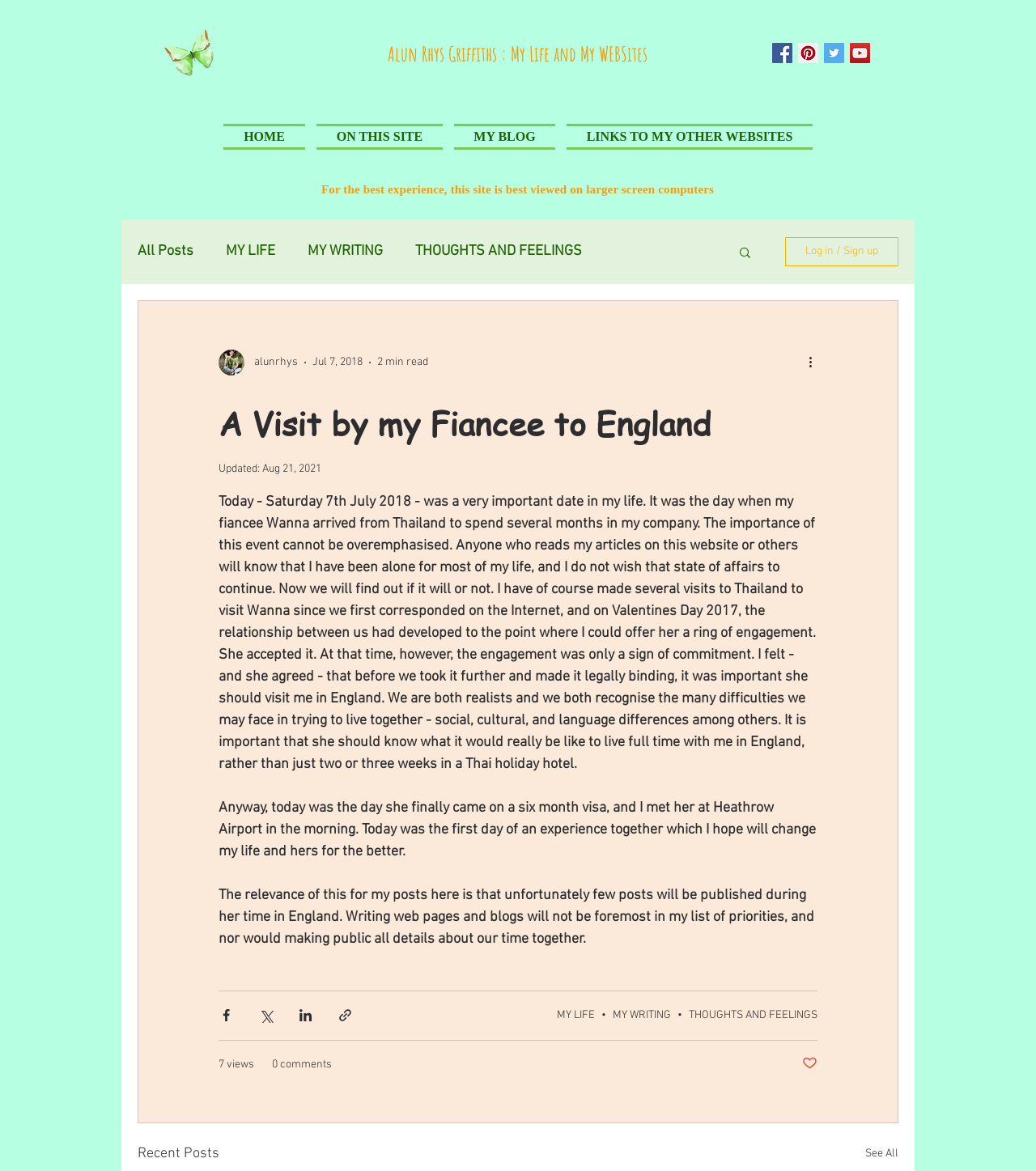Please locate the bounding box coordinates of the element that should be clicked to complete the given instruction: "Share this article via Facebook".

[0.211, 0.86, 0.226, 0.874]